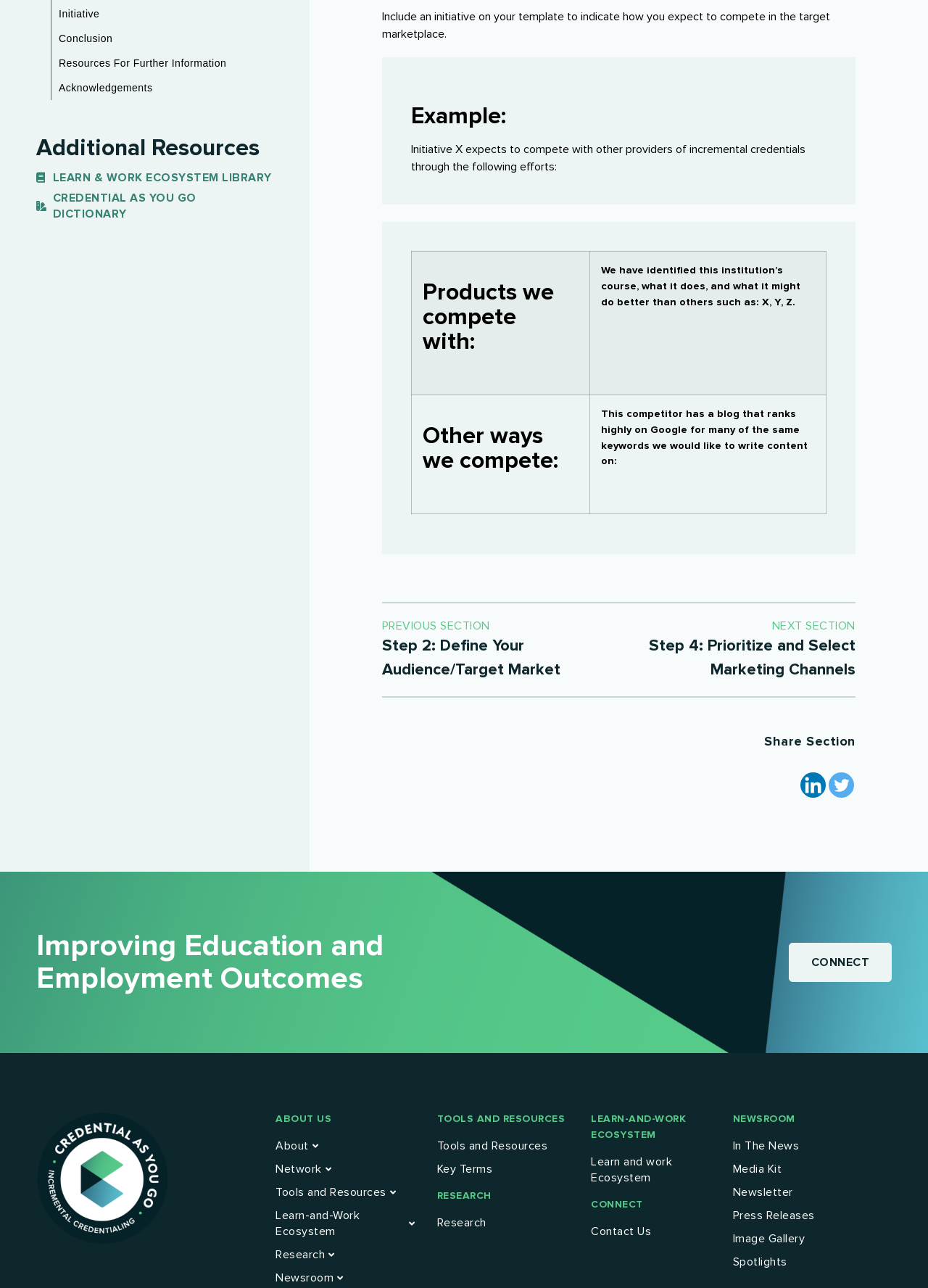Please indicate the bounding box coordinates of the element's region to be clicked to achieve the instruction: "Go to 'Step 2: Define Your Audience/Target Market'". Provide the coordinates as four float numbers between 0 and 1, i.e., [left, top, right, bottom].

[0.411, 0.48, 0.667, 0.529]